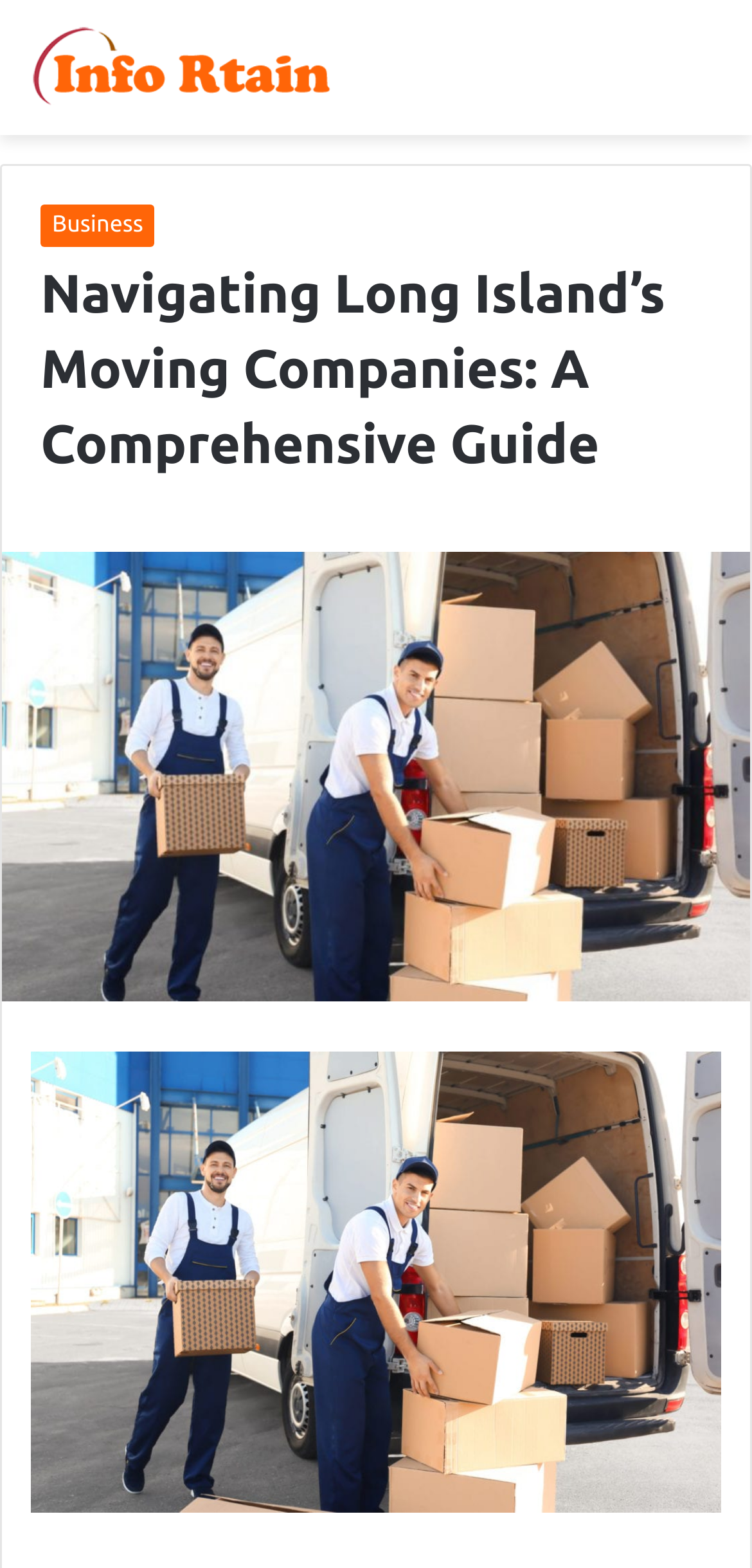Describe in detail what you see on the webpage.

The webpage is a comprehensive guide to navigating Long Island's moving companies. At the top of the page, there is a primary navigation section that spans the entire width of the page. Within this section, there is a logo image of "Infortain - Educational and informative content" located on the left side, accompanied by a link to the same content.

Below the navigation section, there is a header section that occupies most of the page's width. This section contains a link to "Business" on the left side, and a heading that reads "Navigating Long Island’s Moving Companies: A Comprehensive Guide" which takes up most of the header section's width.

Underneath the header section, there is a large figure or image that occupies almost the entire width of the page, taking up about half of the page's height. The image is not described, but it likely relates to the content of the guide.

The webpage's title, "Navigating Long Island’s Moving Companies: A Comprehensive Guide", suggests that the content of the page will provide an in-depth look at the moving companies in Long Island, which is further supported by the meta description that mentions the complexities of moving, including physical, emotional, and logistical considerations.